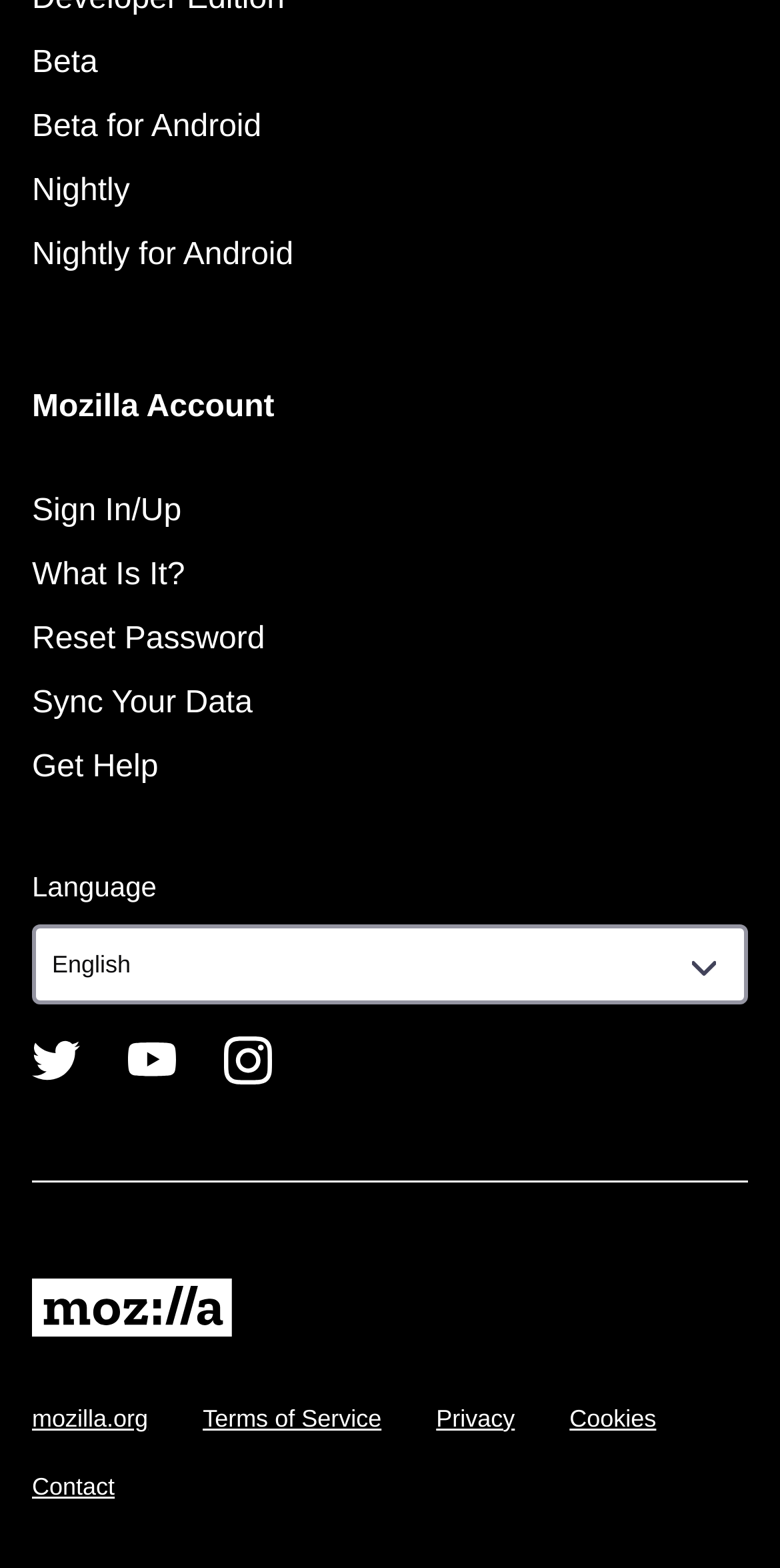How many social media links are present on the webpage?
Look at the image and answer the question using a single word or phrase.

3